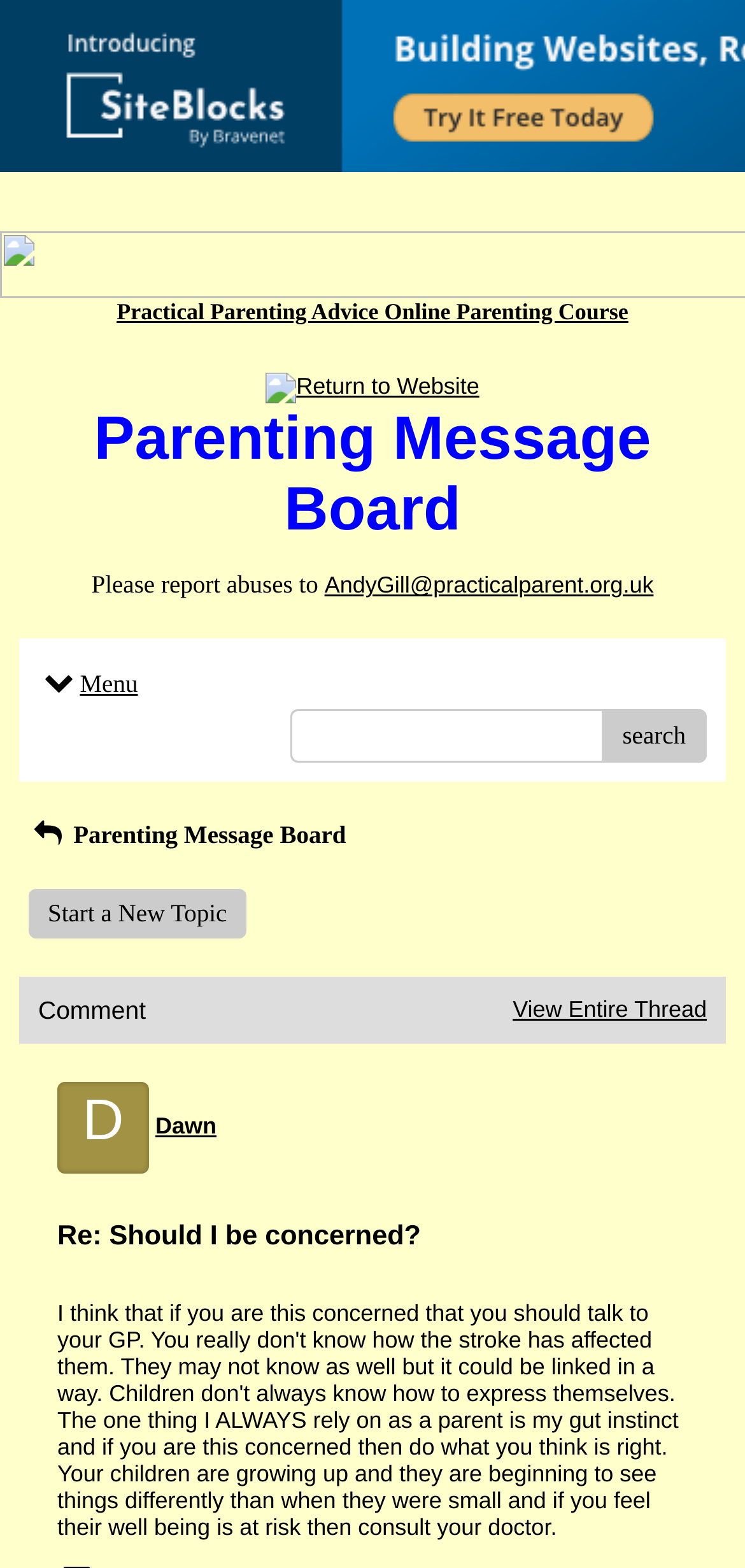What is the function of the 'Return to Website' link?
Please provide a single word or phrase in response based on the screenshot.

To go back to the website